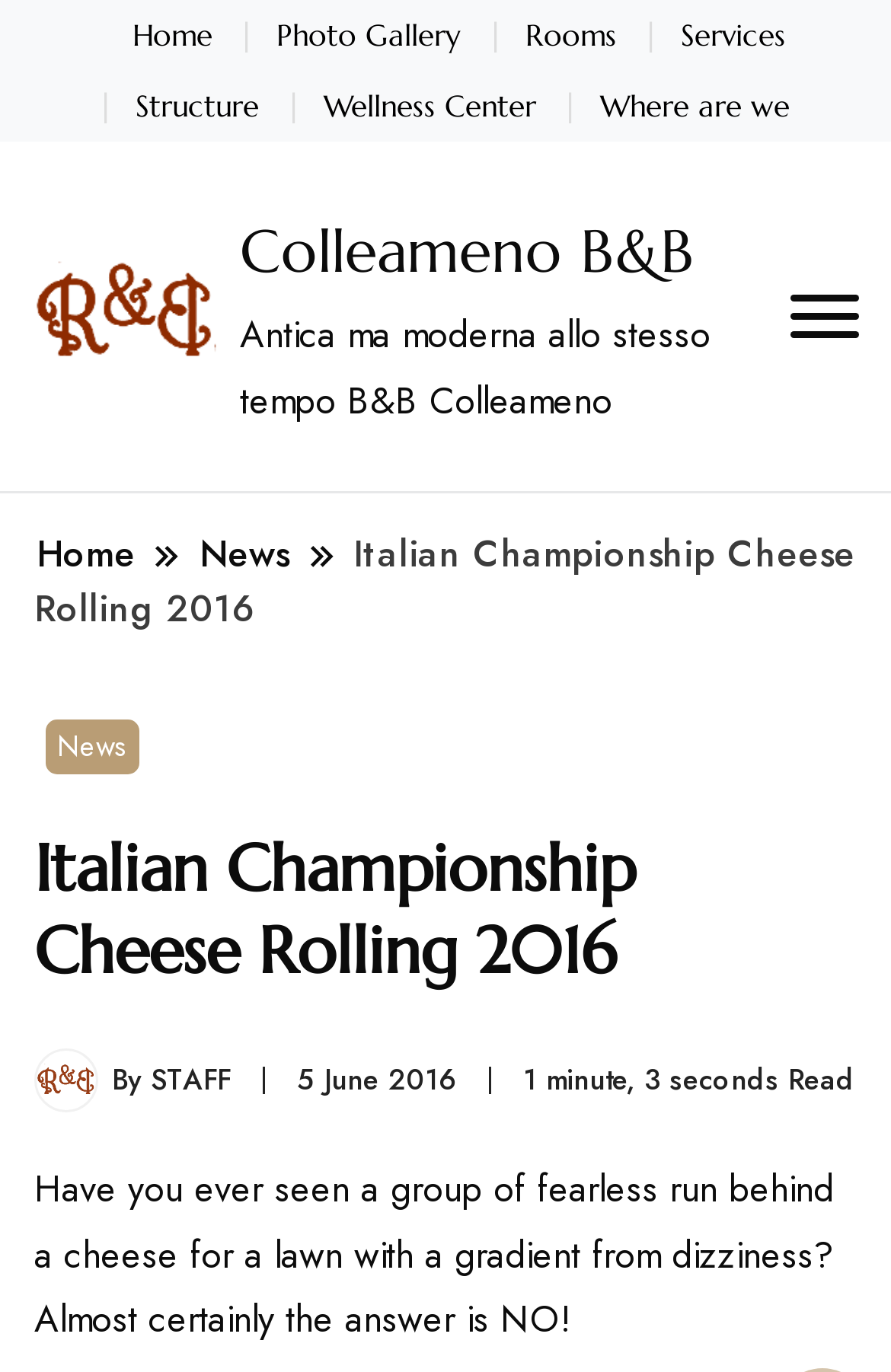How long does it take to read the article?
Answer the question with a detailed and thorough explanation.

I found the answer by looking at the text '1 minute, 3 seconds Read' at the bottom of the article, which indicates the estimated time required to read the article.